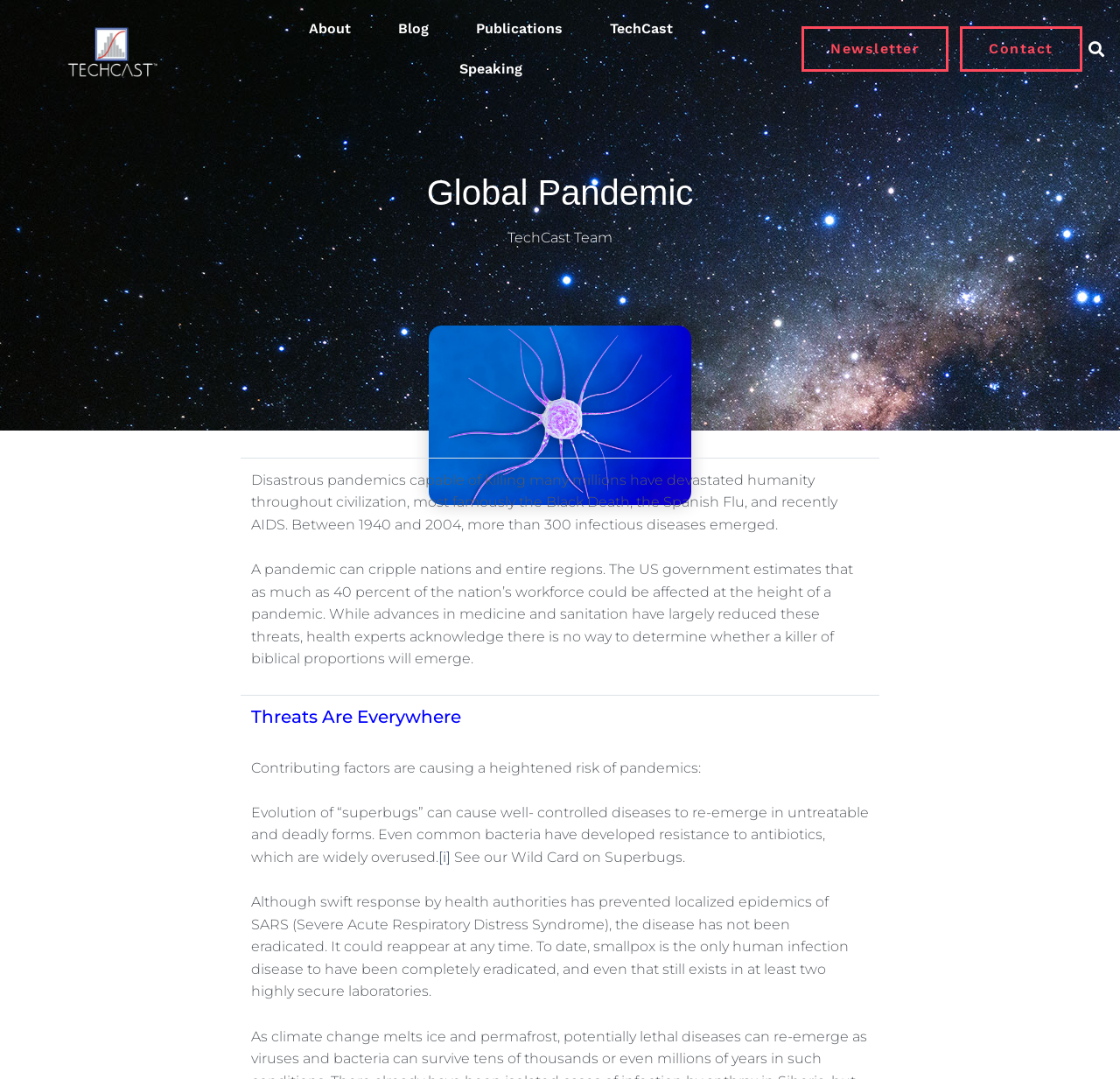Answer in one word or a short phrase: 
What is the threat mentioned in the blog post?

Evolution of superbugs